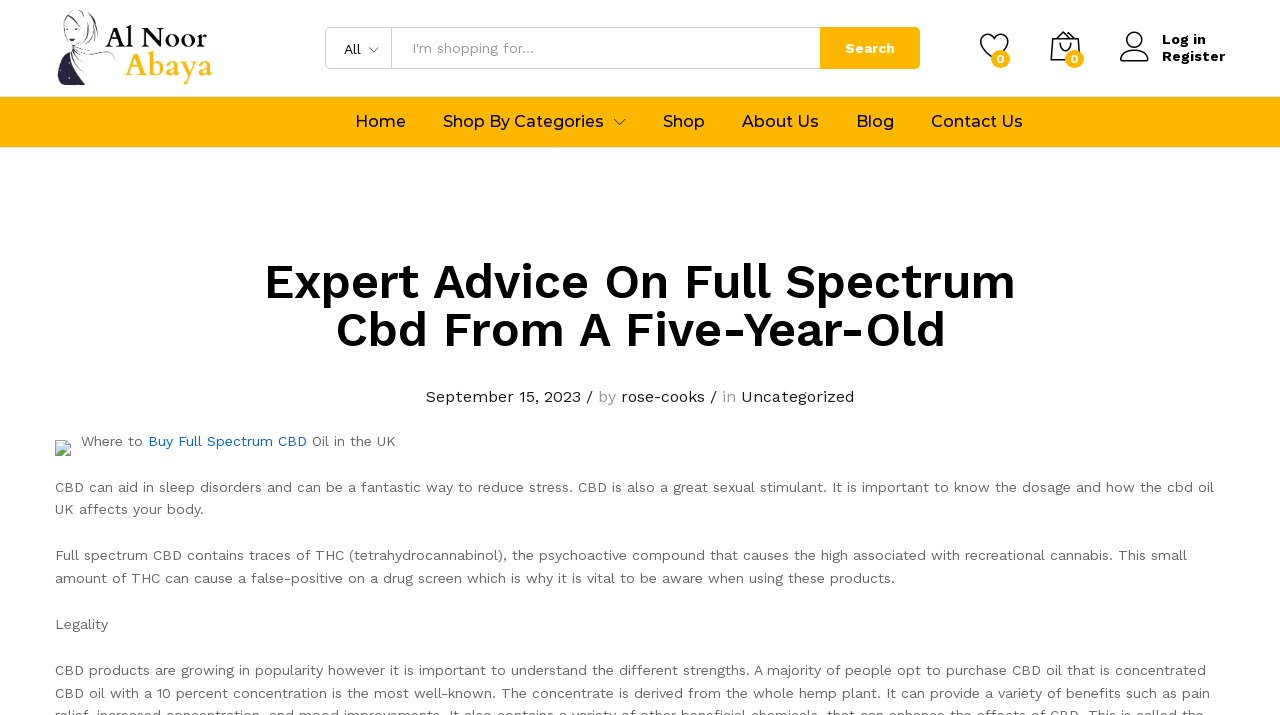Find the coordinates for the bounding box of the element with this description: "PHELPS HONEY WAGON INC.".

None